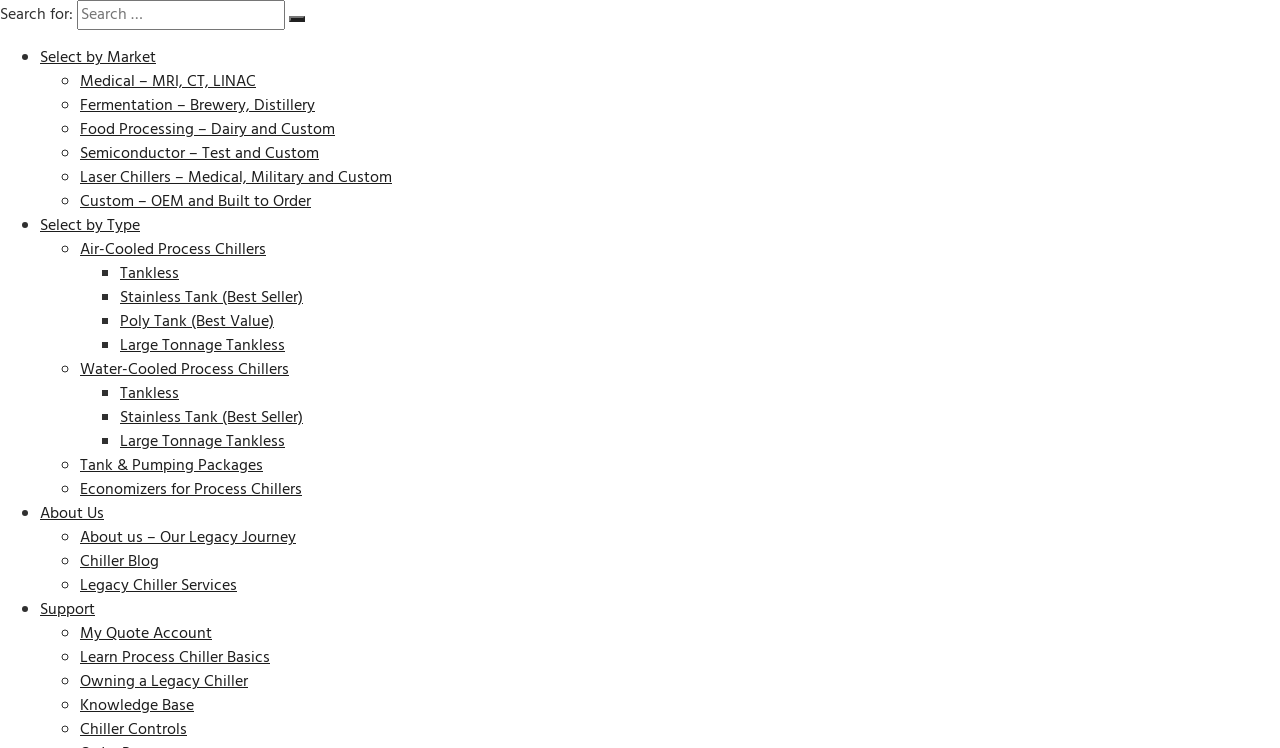Specify the bounding box coordinates of the region I need to click to perform the following instruction: "Search for something". The coordinates must be four float numbers in the range of 0 to 1, i.e., [left, top, right, bottom].

[0.06, 0.0, 0.223, 0.04]